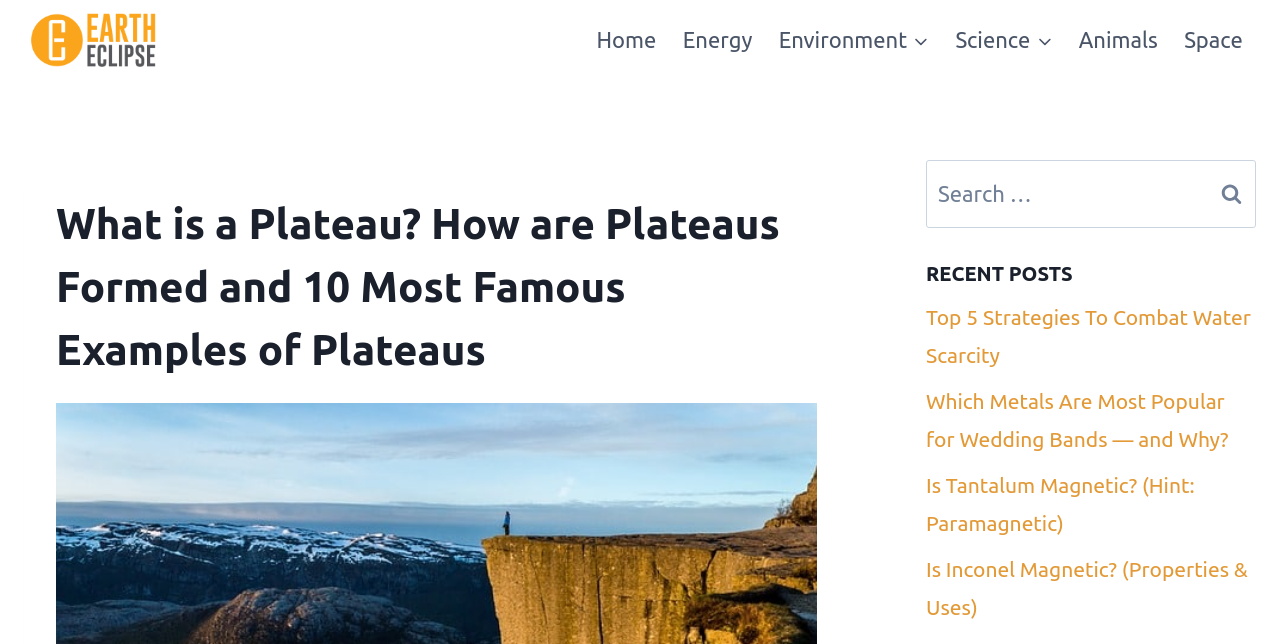Provide the bounding box coordinates of the HTML element described as: "alt="Earth Eclipse"". The bounding box coordinates should be four float numbers between 0 and 1, i.e., [left, top, right, bottom].

[0.019, 0.02, 0.124, 0.104]